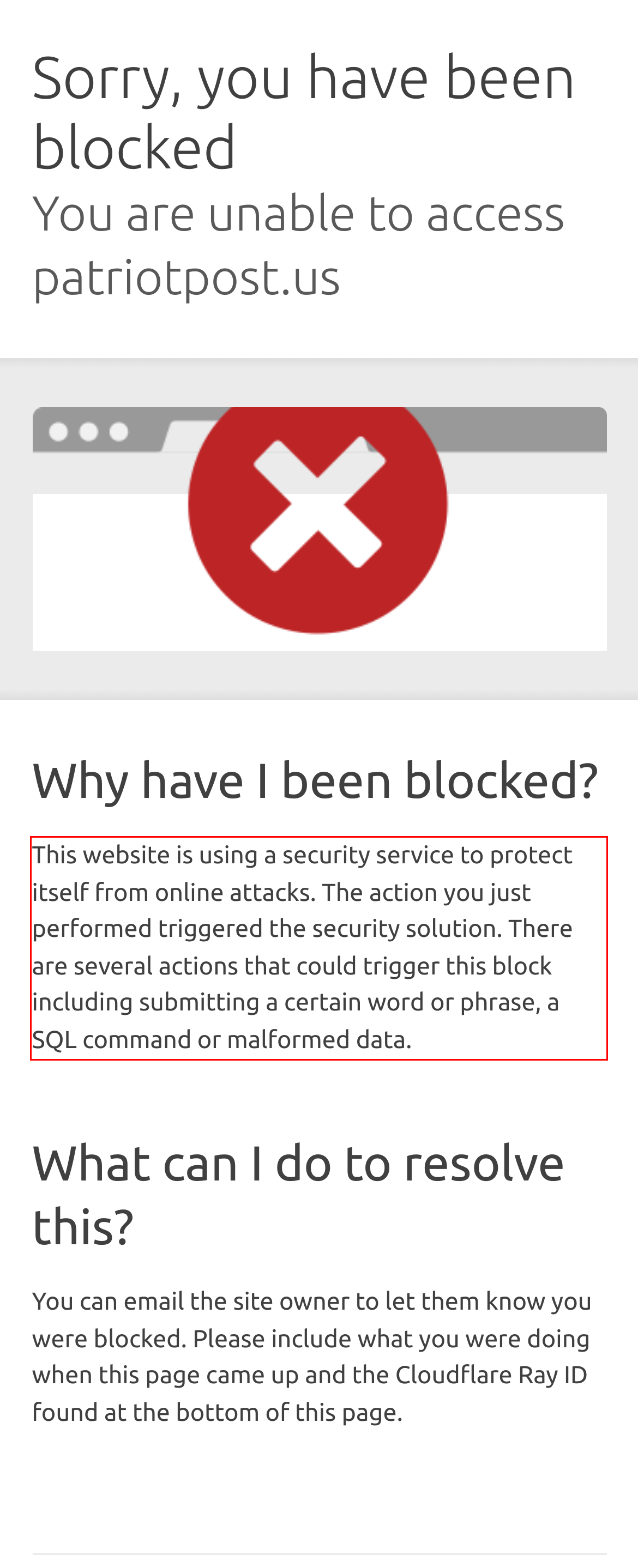Please perform OCR on the text content within the red bounding box that is highlighted in the provided webpage screenshot.

This website is using a security service to protect itself from online attacks. The action you just performed triggered the security solution. There are several actions that could trigger this block including submitting a certain word or phrase, a SQL command or malformed data.